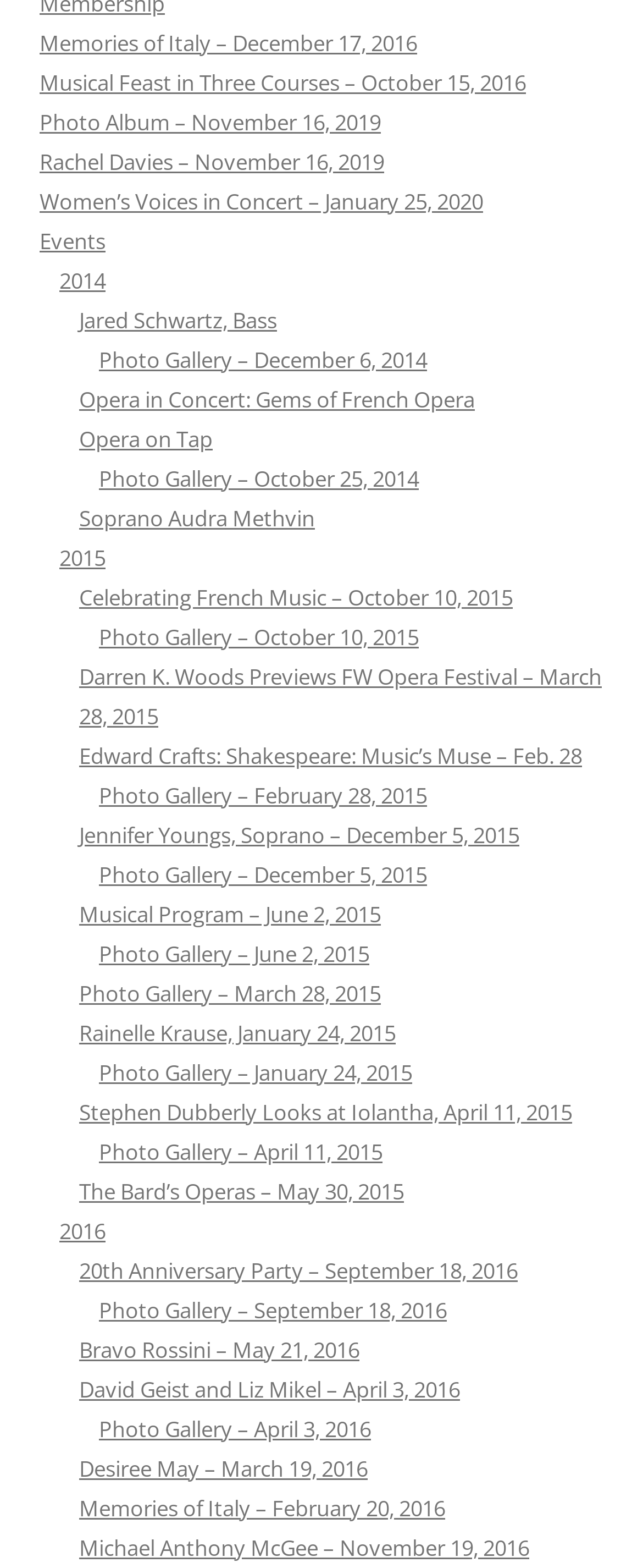What is the name of the soprano who performed on December 5, 2015?
Look at the image and respond to the question as thoroughly as possible.

I looked at the links on the webpage and found the one with the date December 5, 2015, which has the name 'Jennifer Youngs, Soprano'.